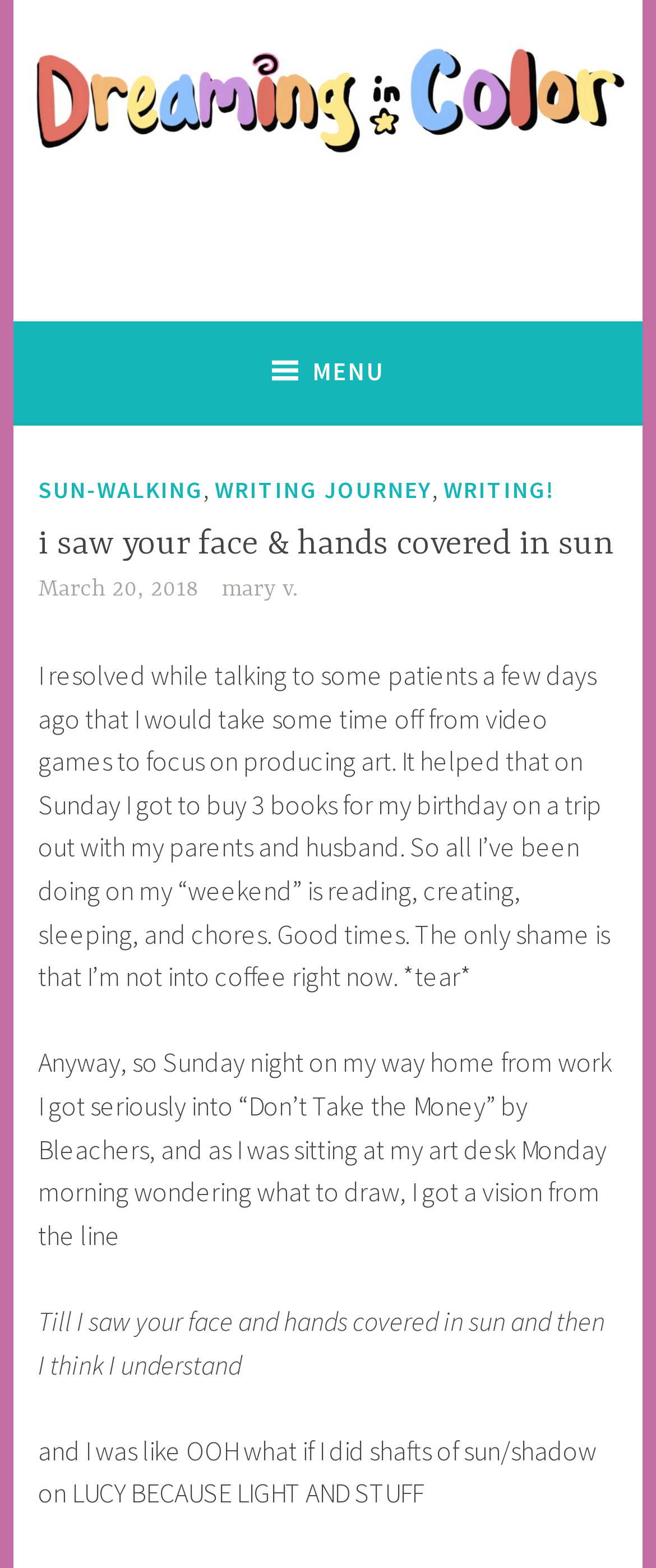Provide the bounding box coordinates of the UI element this sentence describes: "Dreaming in Color".

[0.058, 0.166, 0.602, 0.197]